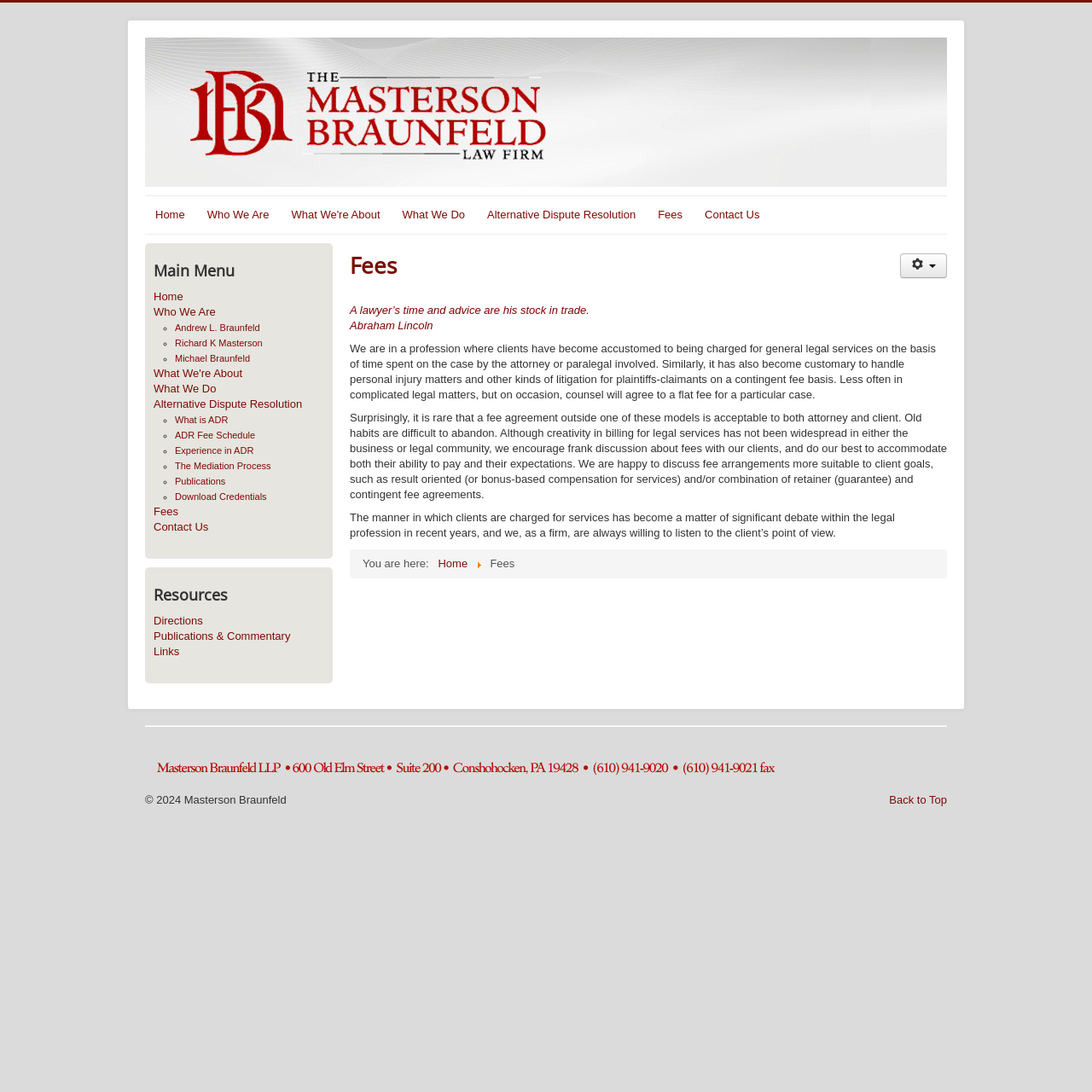Identify the bounding box coordinates for the UI element described as follows: "alt="Masterson Braunfeld"". Ensure the coordinates are four float numbers between 0 and 1, formatted as [left, top, right, bottom].

[0.133, 0.034, 0.867, 0.171]